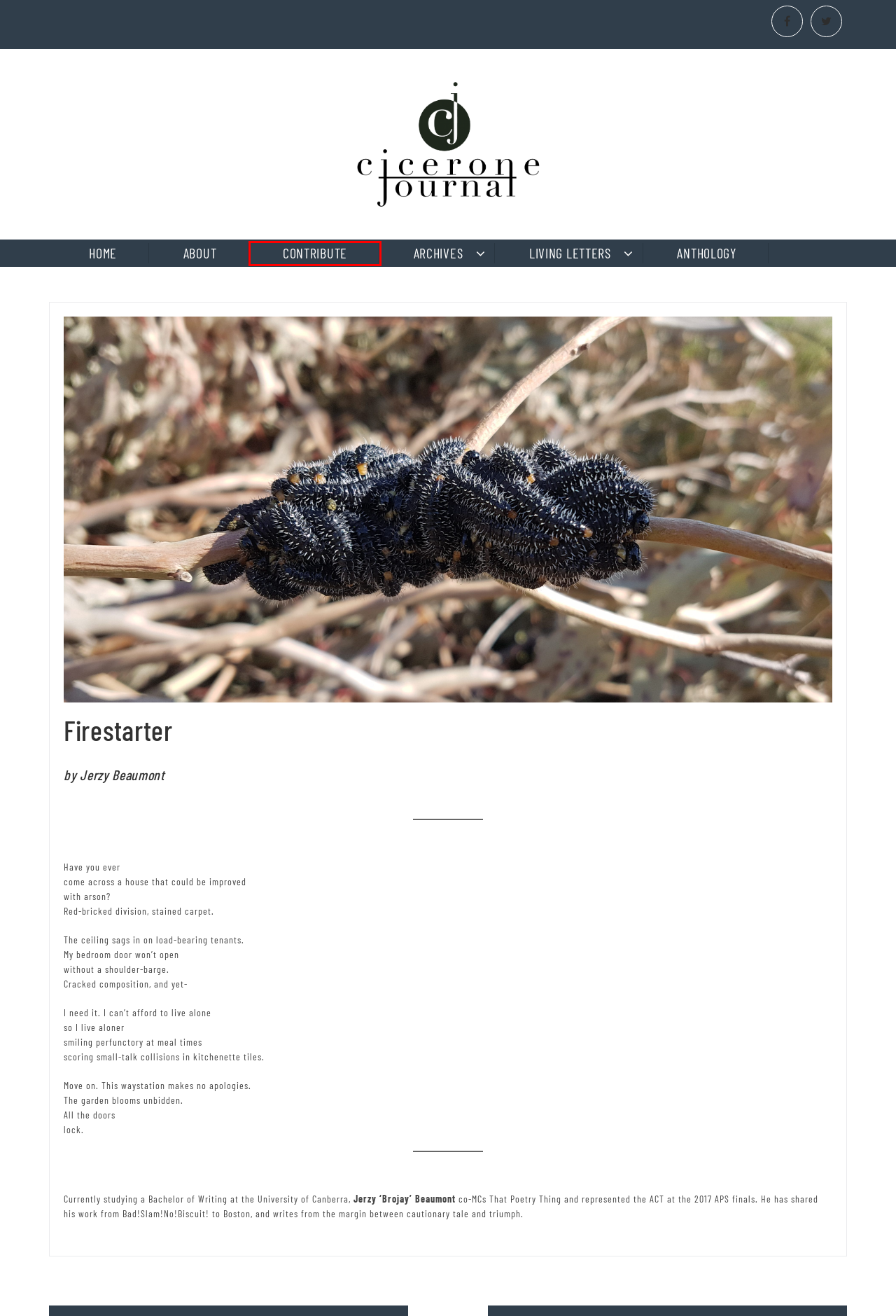Examine the screenshot of a webpage with a red rectangle bounding box. Select the most accurate webpage description that matches the new webpage after clicking the element within the bounding box. Here are the candidates:
A. Rigorous themes: Responsive and Premium WordPress Themes
B. JUDGEMENT PT II – Cicerone Journal
C. Living Letters – Cicerone Journal
D. Anthology – Cicerone Journal
E. Cicerone Journal
F. Archives – Cicerone Journal
G. Contribute – Cicerone Journal
H. About – Cicerone Journal

G